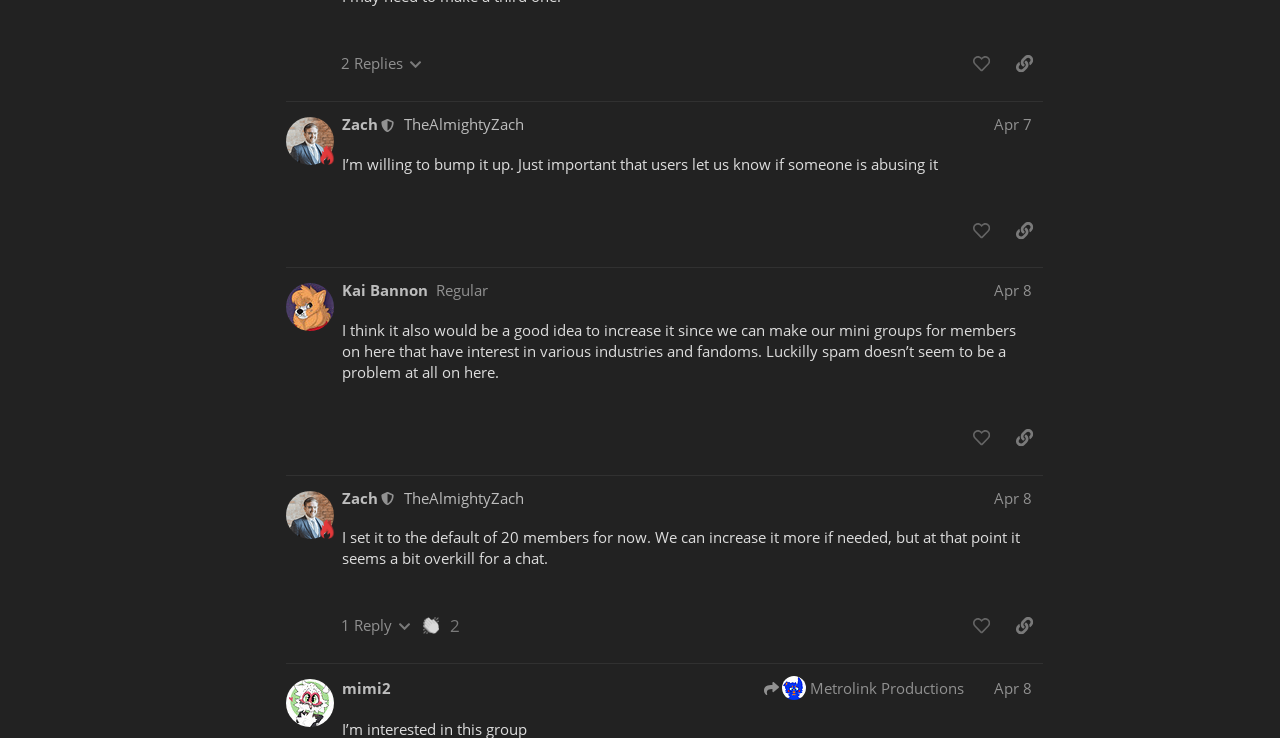Based on the element description, predict the bounding box coordinates (top-left x, top-left y, bottom-right x, bottom-right y) for the UI element in the screenshot: Main menu

None